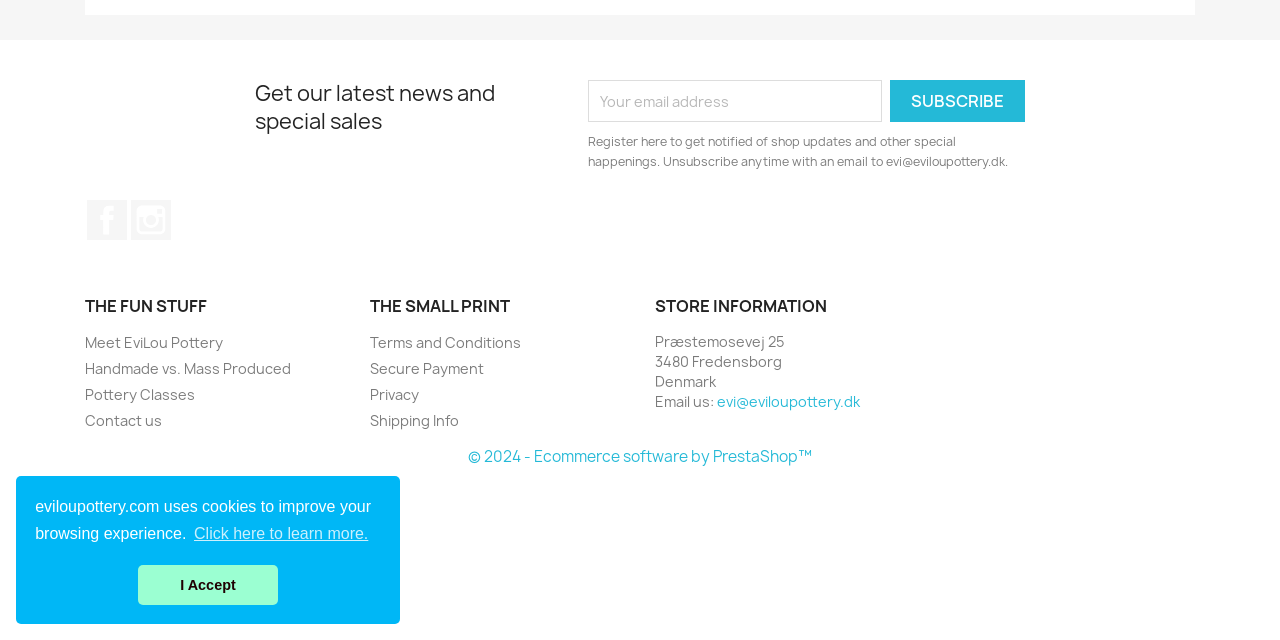Find the coordinates for the bounding box of the element with this description: "Handmade vs. Mass Produced".

[0.066, 0.561, 0.227, 0.59]